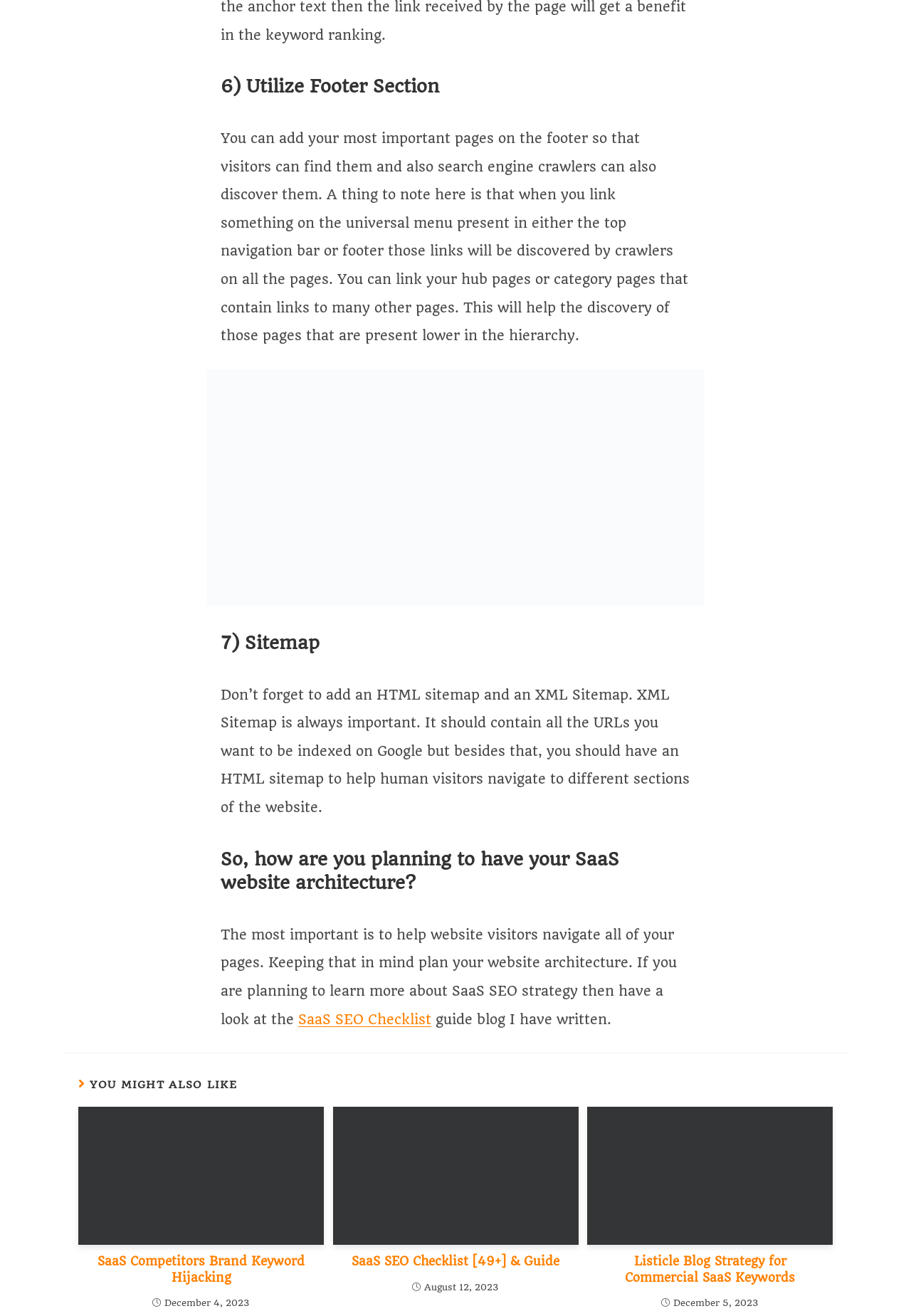What is the topic of the sixth point?
Examine the image and give a concise answer in one word or a short phrase.

Utilize Footer Section